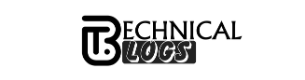Give a detailed account of the visual content in the image.

The image prominently displays the logo of "The Technical Blogs," featuring a modern design that combines the letters "T" and "B" in an artistic manner. The word "TECHNICAL" is presented in a bold and prominent font, while "BLOGS" appears below in a more stylized format, emphasizing the blog's focus on technology. This logo serves as a visual representation of the blog's commitment to delivering insightful content on various technological topics, appealing to a diverse audience interested in the latest trends and information in the tech sector. The logo's clean lines and professional aesthetics convey a sense of authority and expertise in the field.